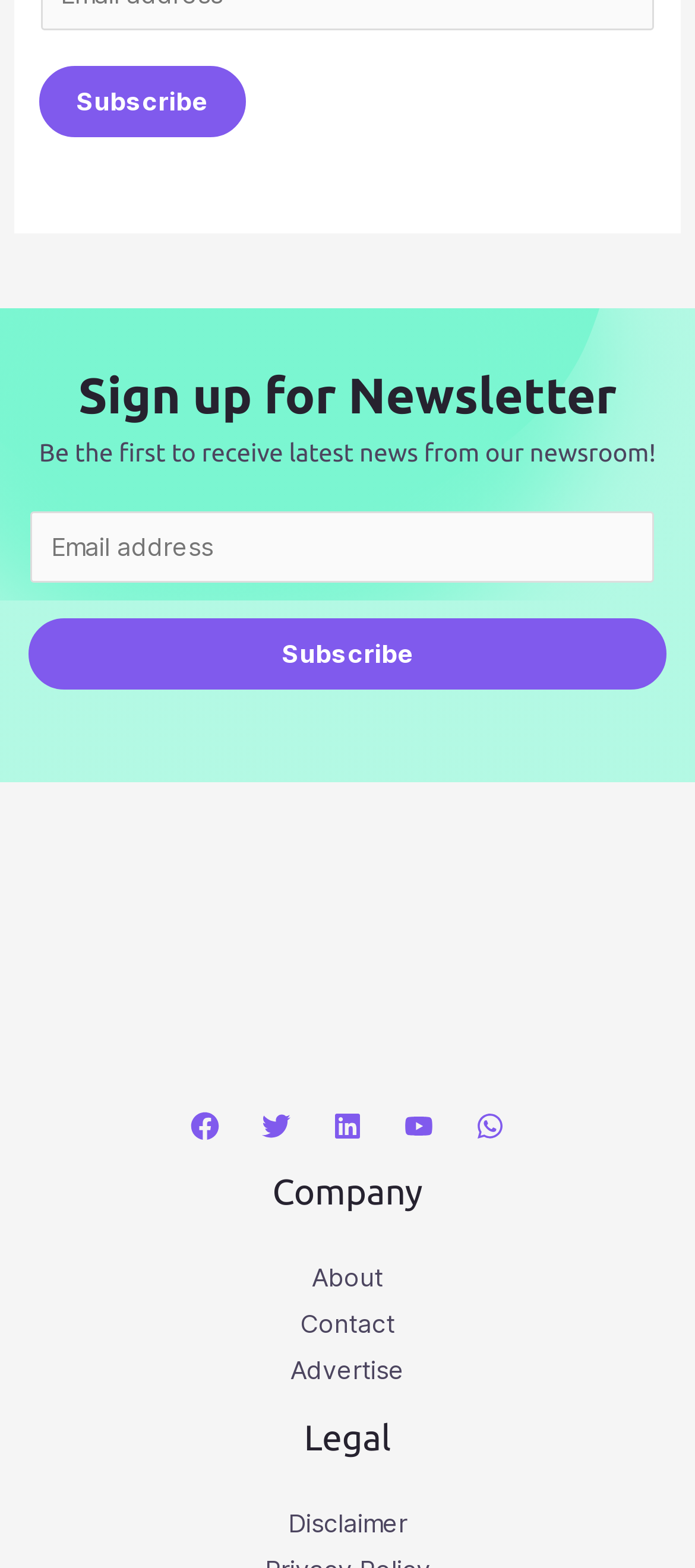Could you provide the bounding box coordinates for the portion of the screen to click to complete this instruction: "View disclaimer"?

[0.414, 0.961, 0.586, 0.981]